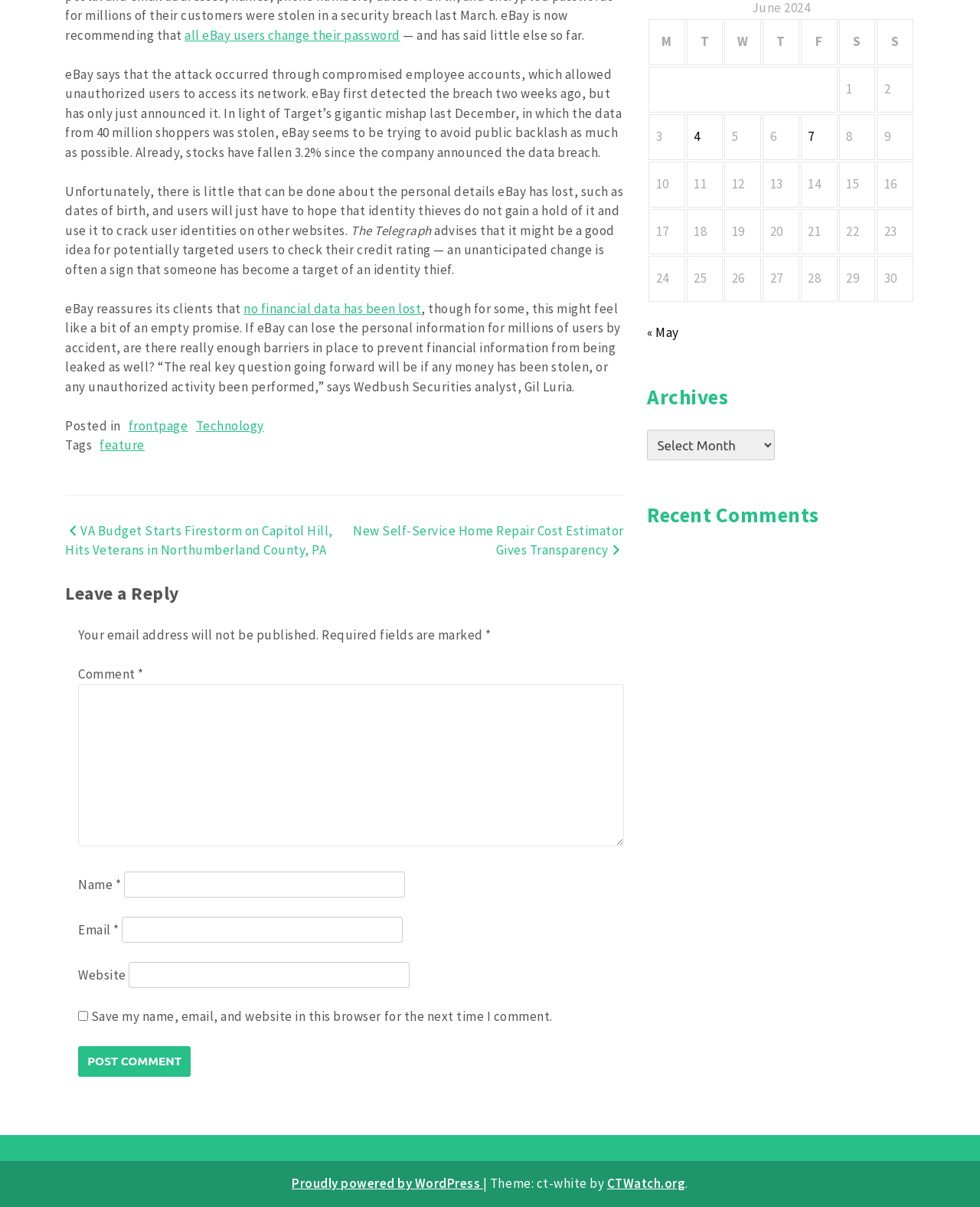Provide the bounding box coordinates, formatted as (top-left x, top-left y, bottom-right x, bottom-right y), with all values being floating point numbers between 0 and 1. Identify the bounding box of the UI element that matches the description: « May

[0.66, 0.268, 0.693, 0.282]